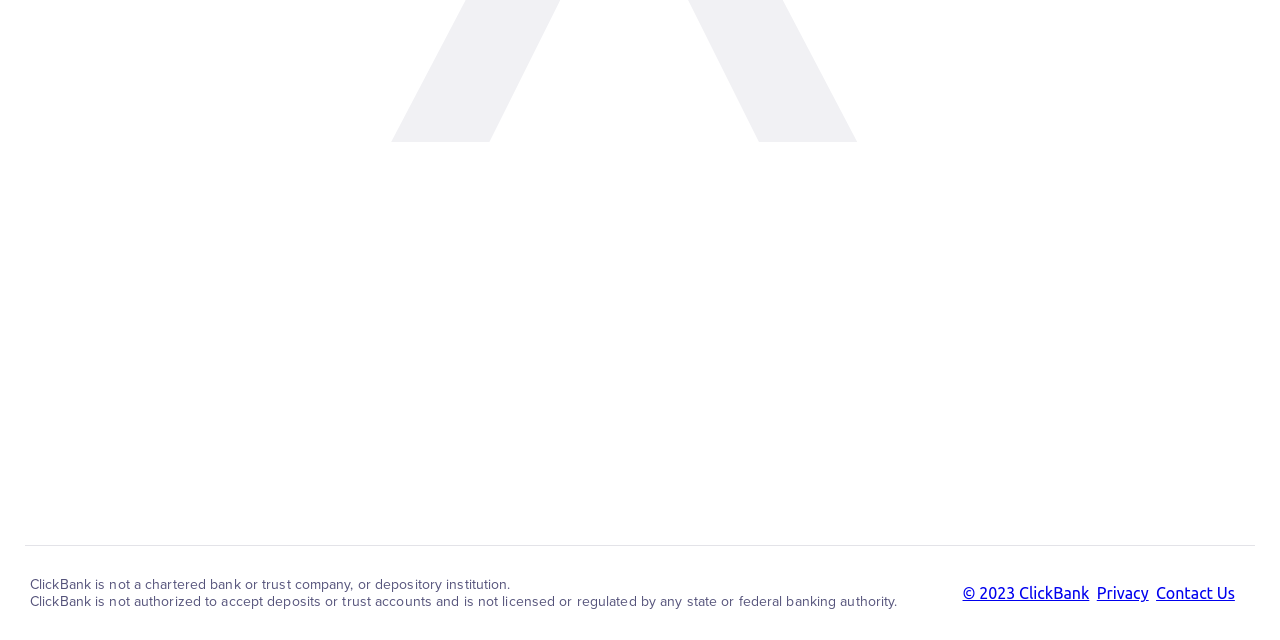For the following element description, predict the bounding box coordinates in the format (top-left x, top-left y, bottom-right x, bottom-right y). All values should be floating point numbers between 0 and 1. Description: Contact Us

[0.903, 0.912, 0.965, 0.941]